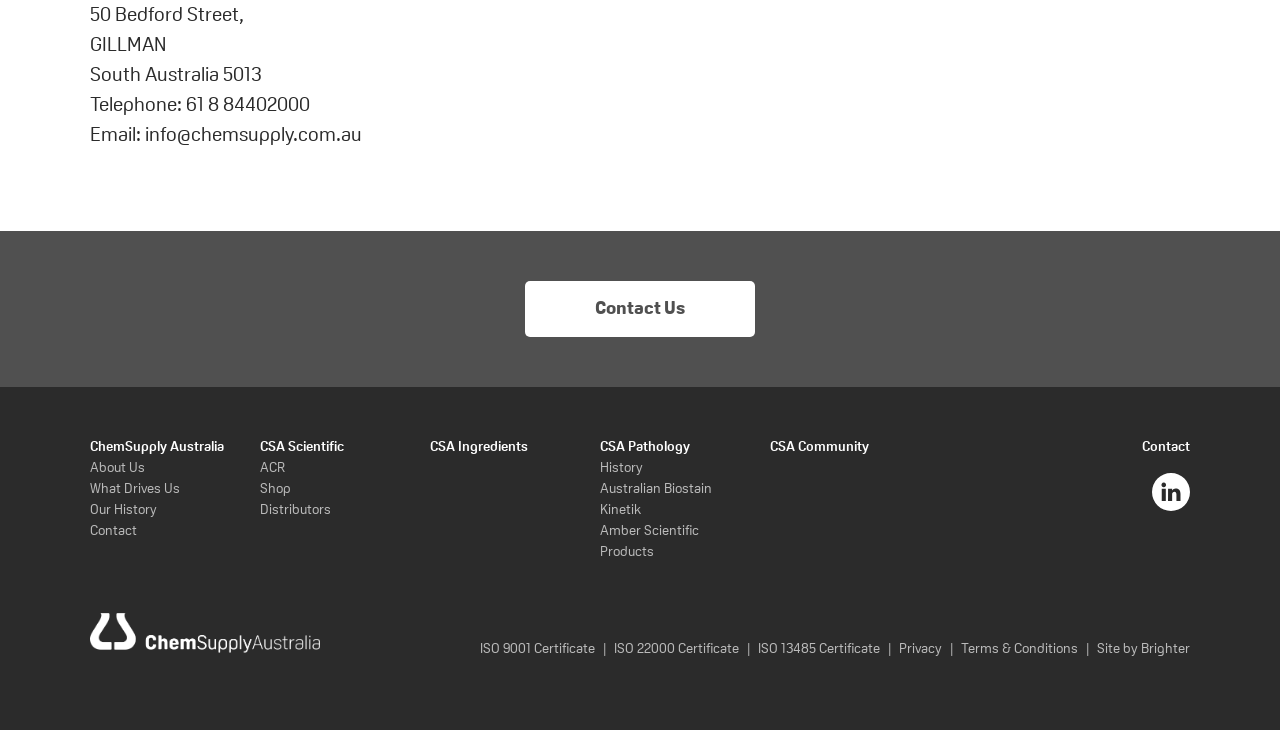Kindly provide the bounding box coordinates of the section you need to click on to fulfill the given instruction: "Go to Shop".

[0.203, 0.66, 0.227, 0.681]